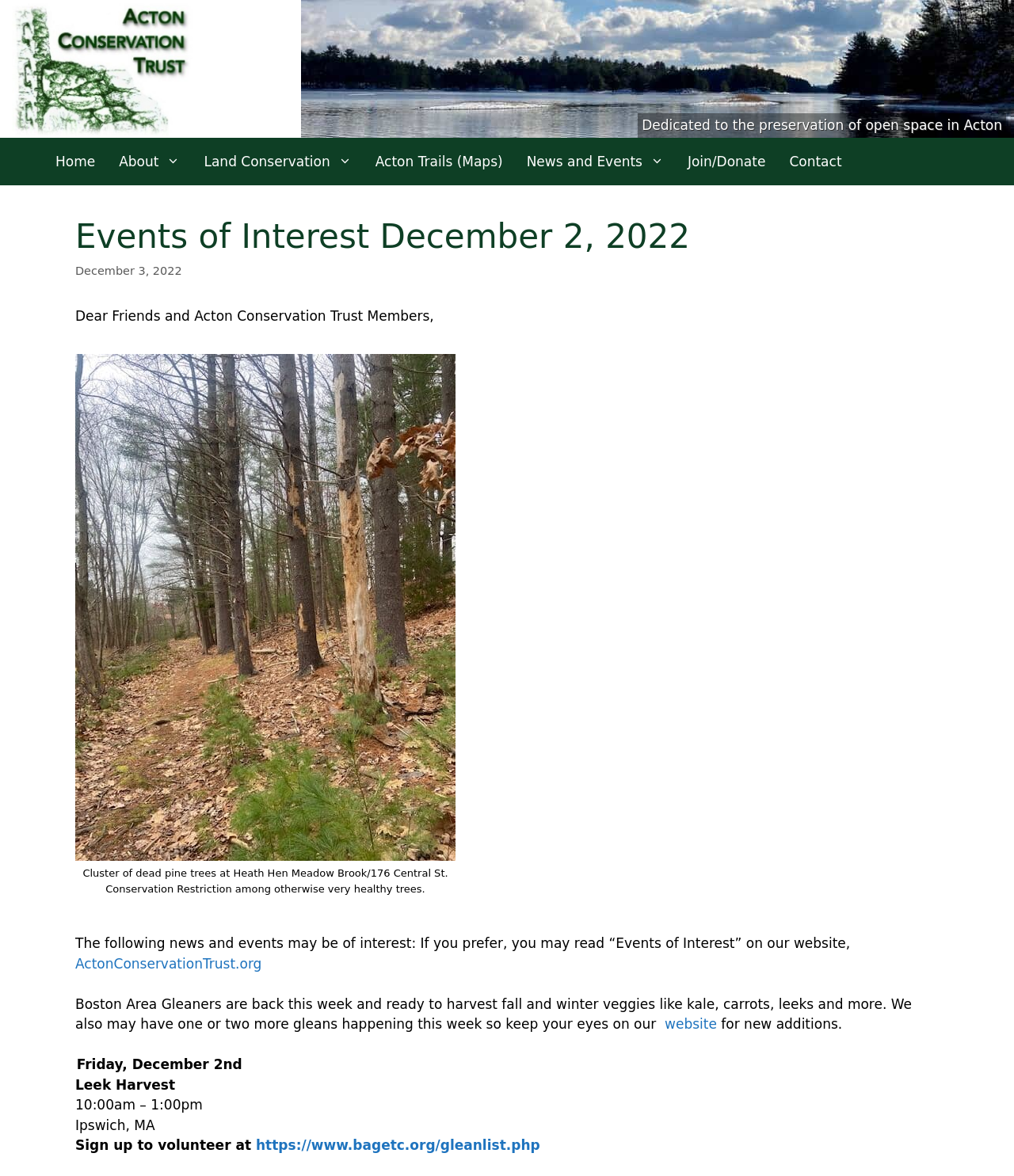Refer to the image and provide a thorough answer to this question:
What is the name of the organization?

The name of the organization can be found in the banner section at the top of the webpage, where it says 'Acton Conservation Trust' with an image and a description 'Dedicated to the preservation of open space in Acton'.